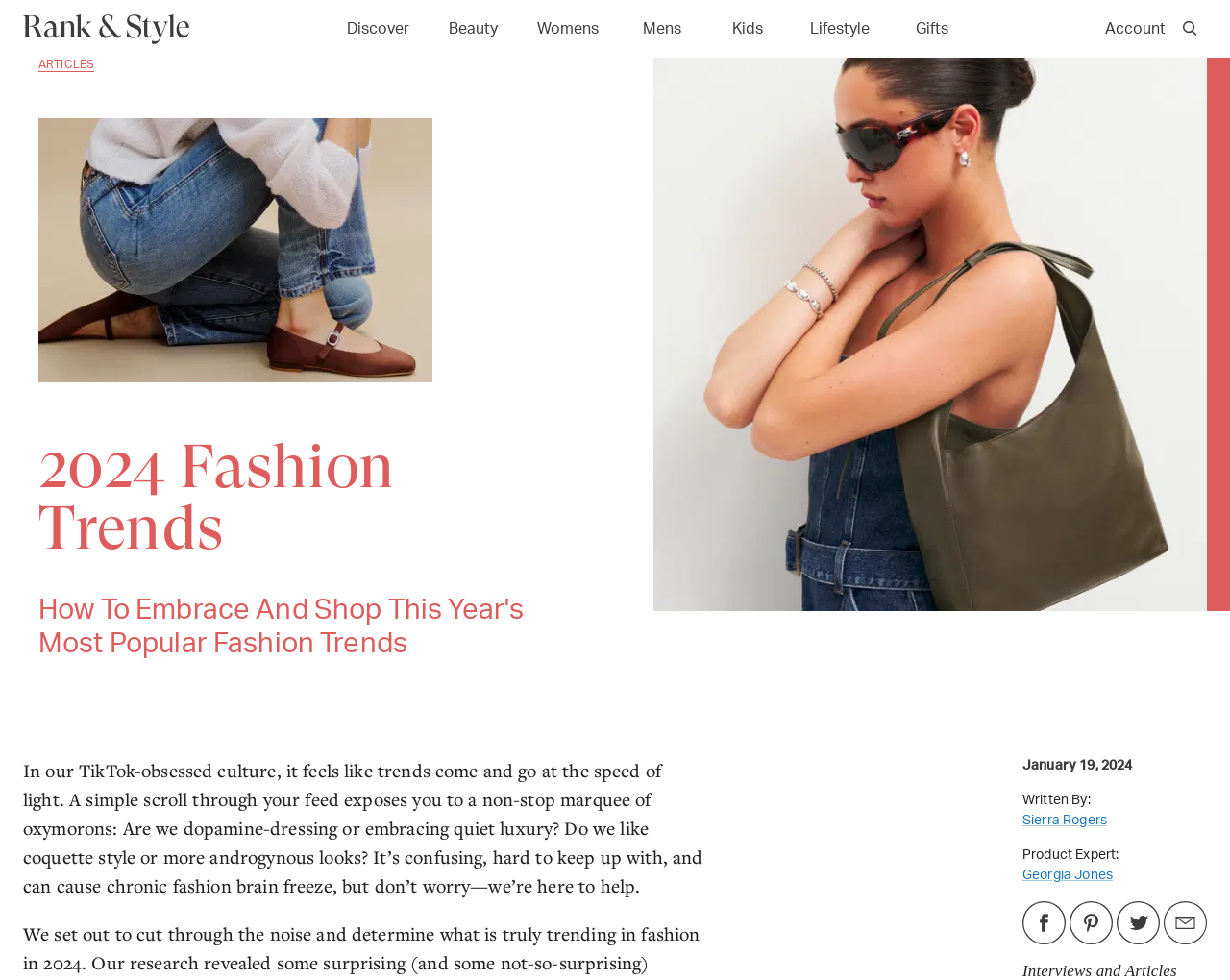Find the bounding box coordinates of the element to click in order to complete this instruction: "Go to Home Page". The bounding box coordinates must be four float numbers between 0 and 1, denoted as [left, top, right, bottom].

[0.019, 0.014, 0.166, 0.045]